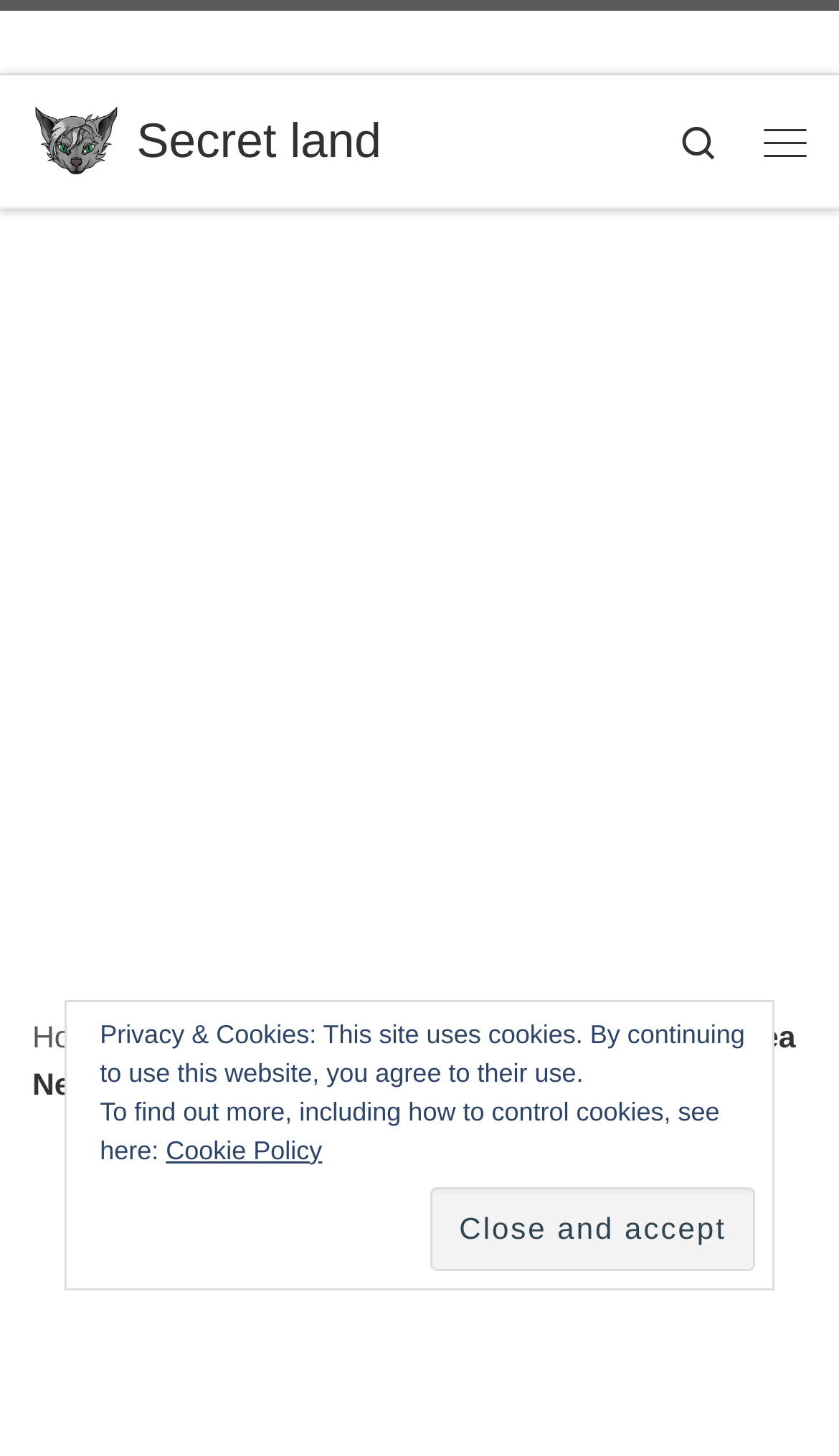Please find the bounding box coordinates of the element's region to be clicked to carry out this instruction: "view Europe page".

[0.177, 0.701, 0.294, 0.725]